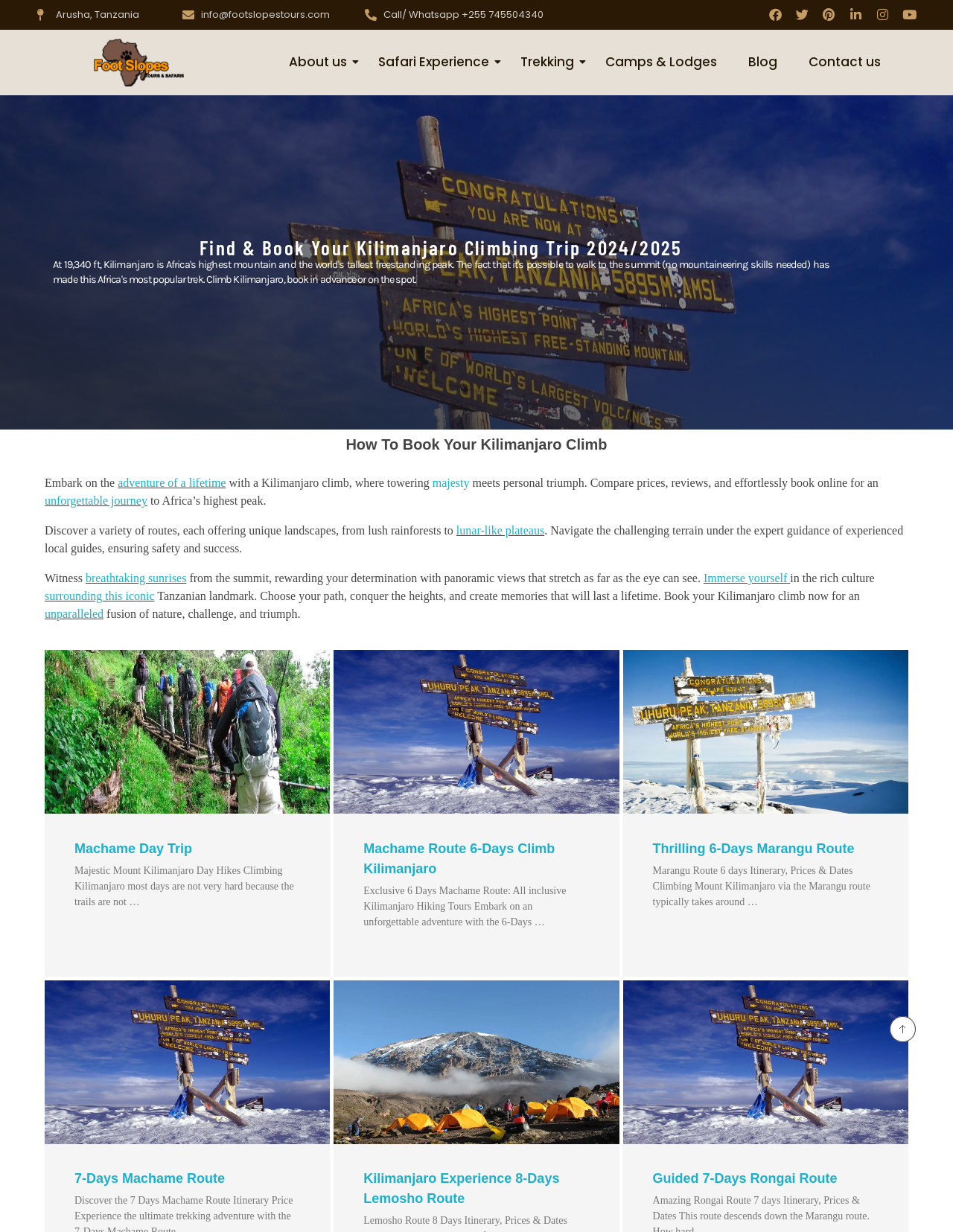Can you look at the image and give a comprehensive answer to the question:
What is the location of Footslopes Tours?

The location of Footslopes Tours can be found at the top of the webpage, where it says 'Arusha, Tanzania' next to the contact information.